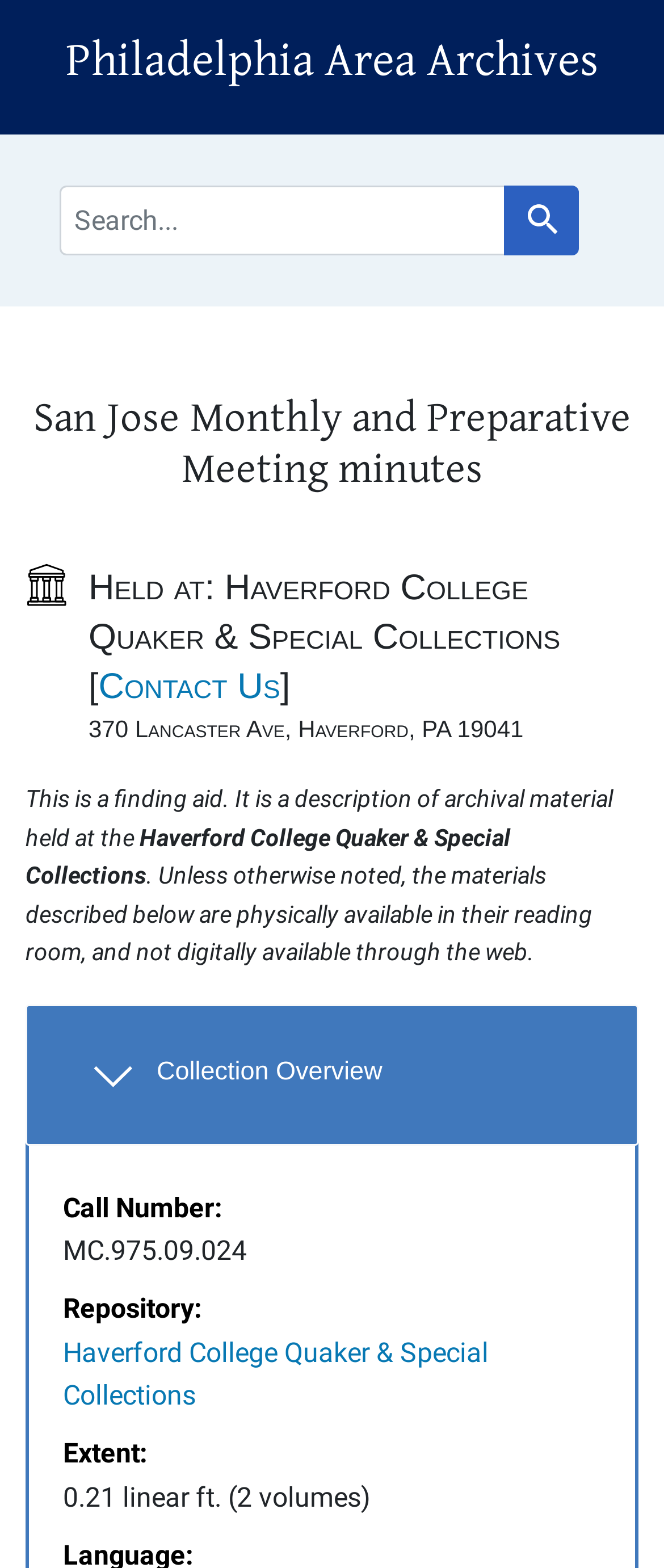Specify the bounding box coordinates of the area that needs to be clicked to achieve the following instruction: "Contact Us".

[0.148, 0.426, 0.422, 0.451]